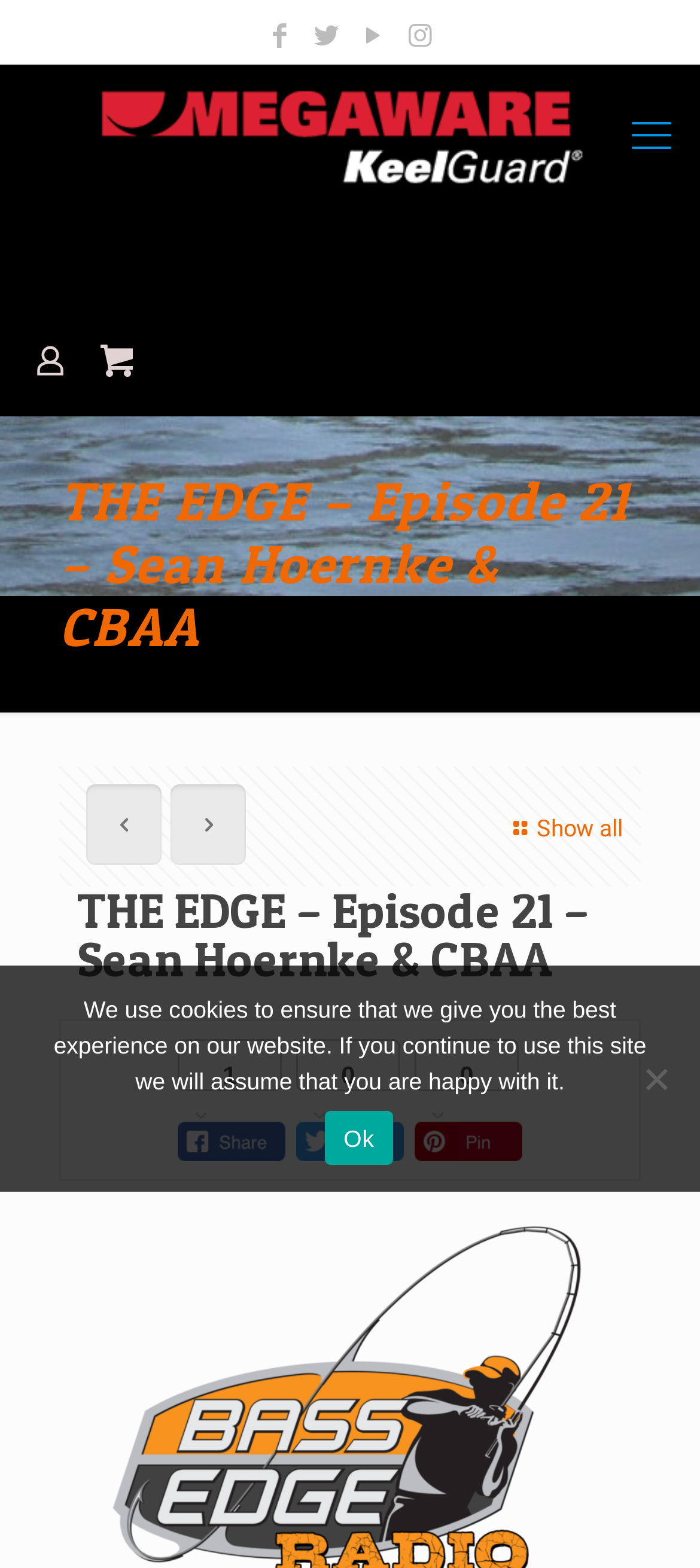Provide the bounding box coordinates for the specified HTML element described in this description: ".path{fill:none;stroke:#333;stroke-miterlimit:10;stroke-width:1.5px;}". The coordinates should be four float numbers ranging from 0 to 1, in the format [left, top, right, bottom].

[0.423, 0.874, 0.577, 0.942]